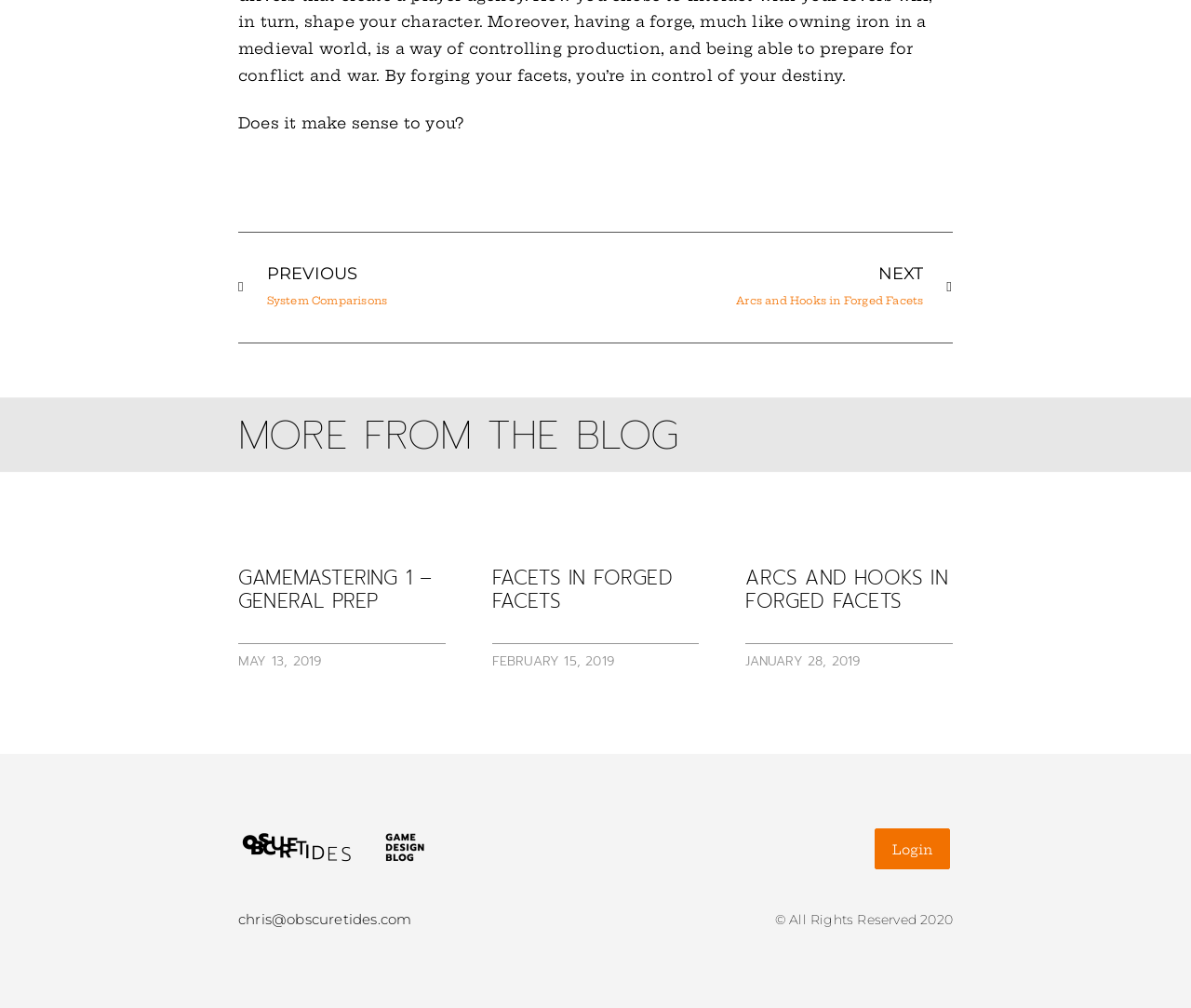Pinpoint the bounding box coordinates of the clickable area necessary to execute the following instruction: "visit the Arcs and Hooks in Forged Facets page". The coordinates should be given as four float numbers between 0 and 1, namely [left, top, right, bottom].

[0.626, 0.559, 0.796, 0.611]